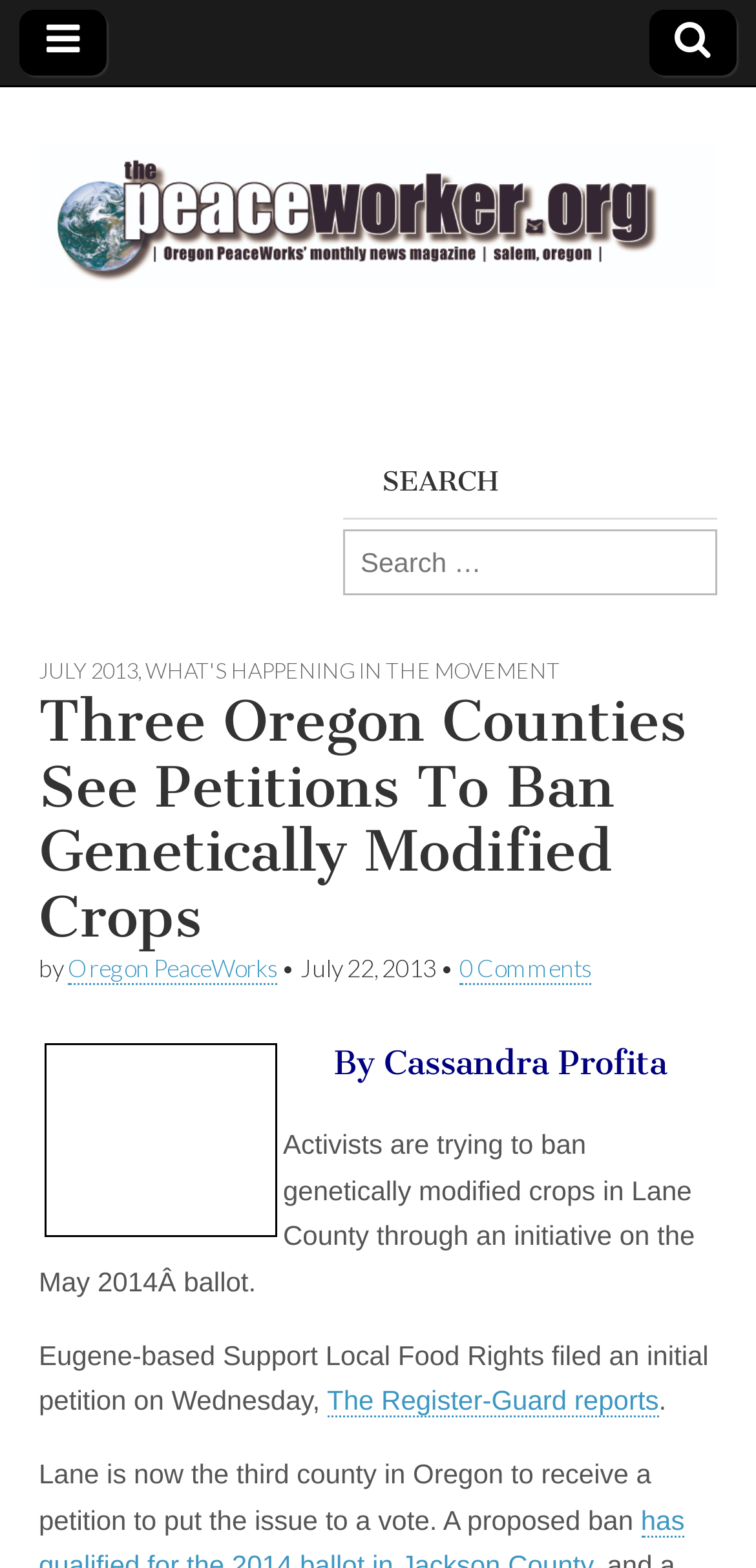Use a single word or phrase to answer the question: 
Who is the author of the article?

Cassandra Profita